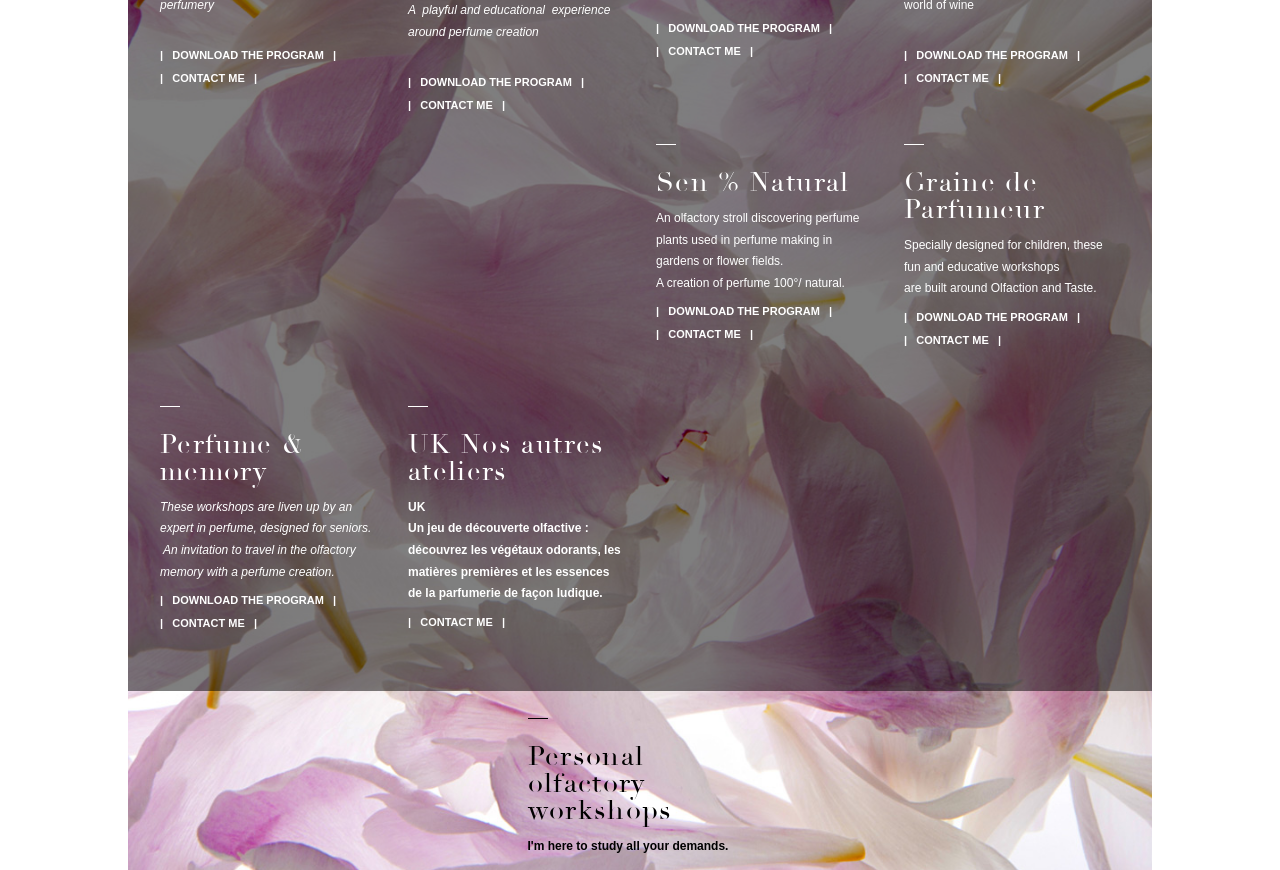Please identify the bounding box coordinates of the area that needs to be clicked to fulfill the following instruction: "download the program."

[0.125, 0.056, 0.263, 0.07]